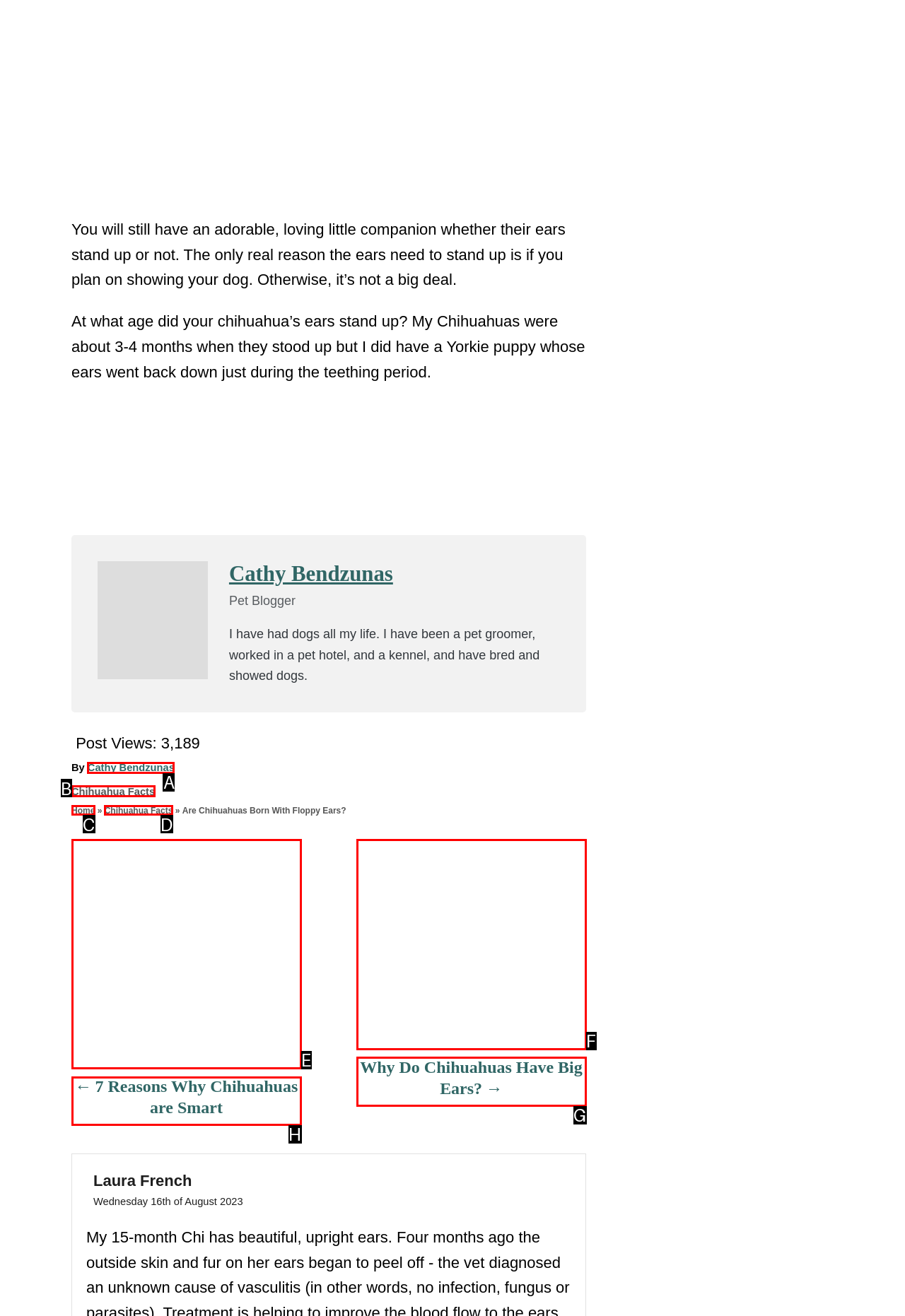Select the UI element that should be clicked to execute the following task: Go to the previous post
Provide the letter of the correct choice from the given options.

H